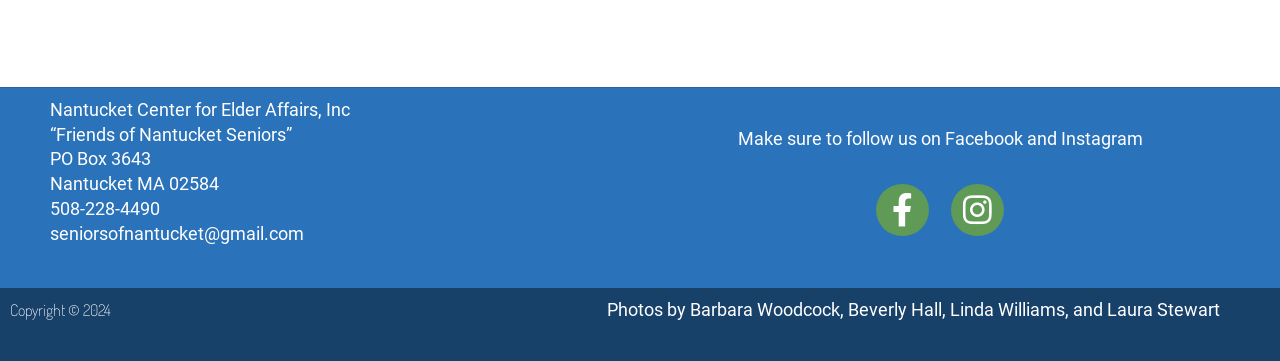What is the year of copyright?
Using the image as a reference, give a one-word or short phrase answer.

2024